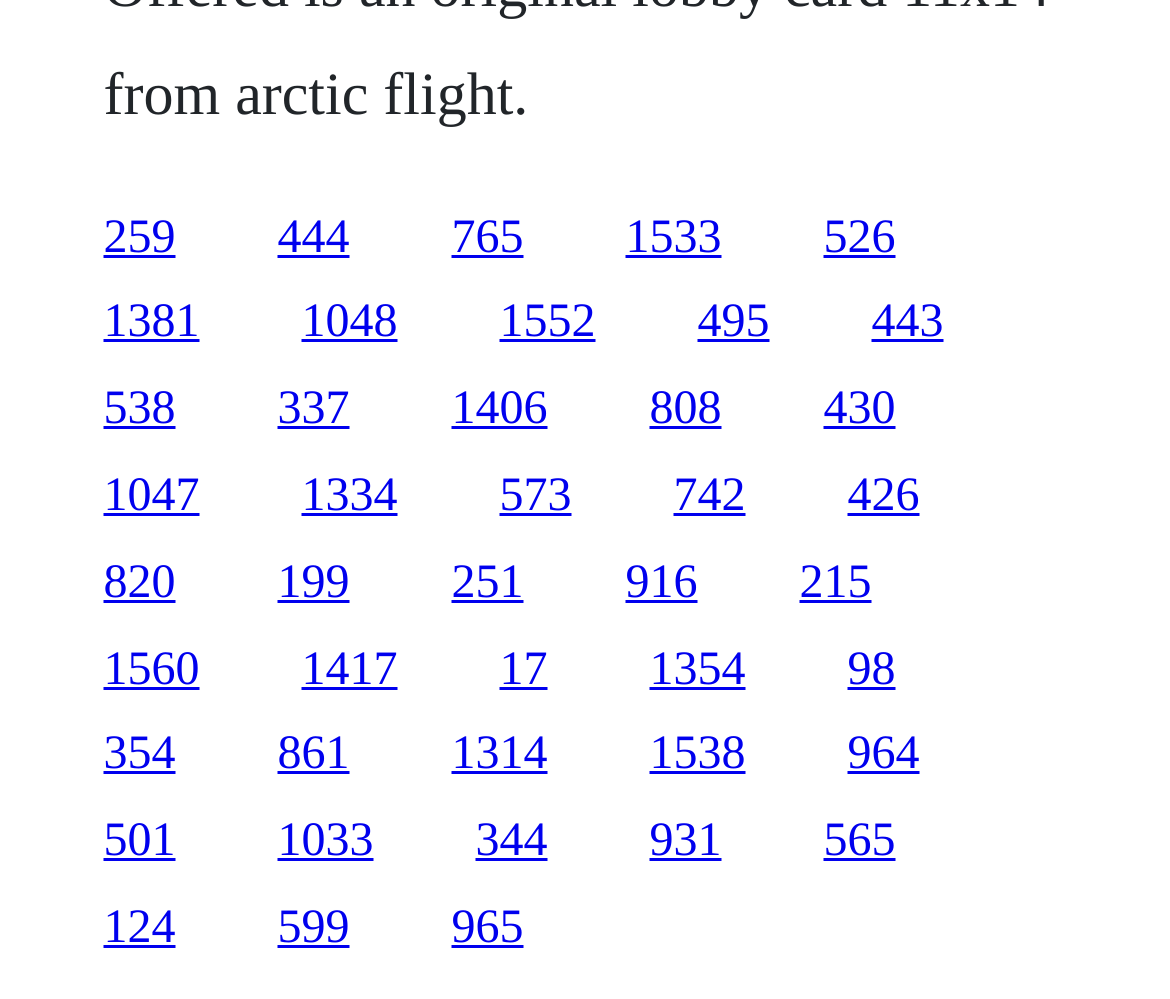What is the number of links on the webpage?
Using the image provided, answer with just one word or phrase.

30